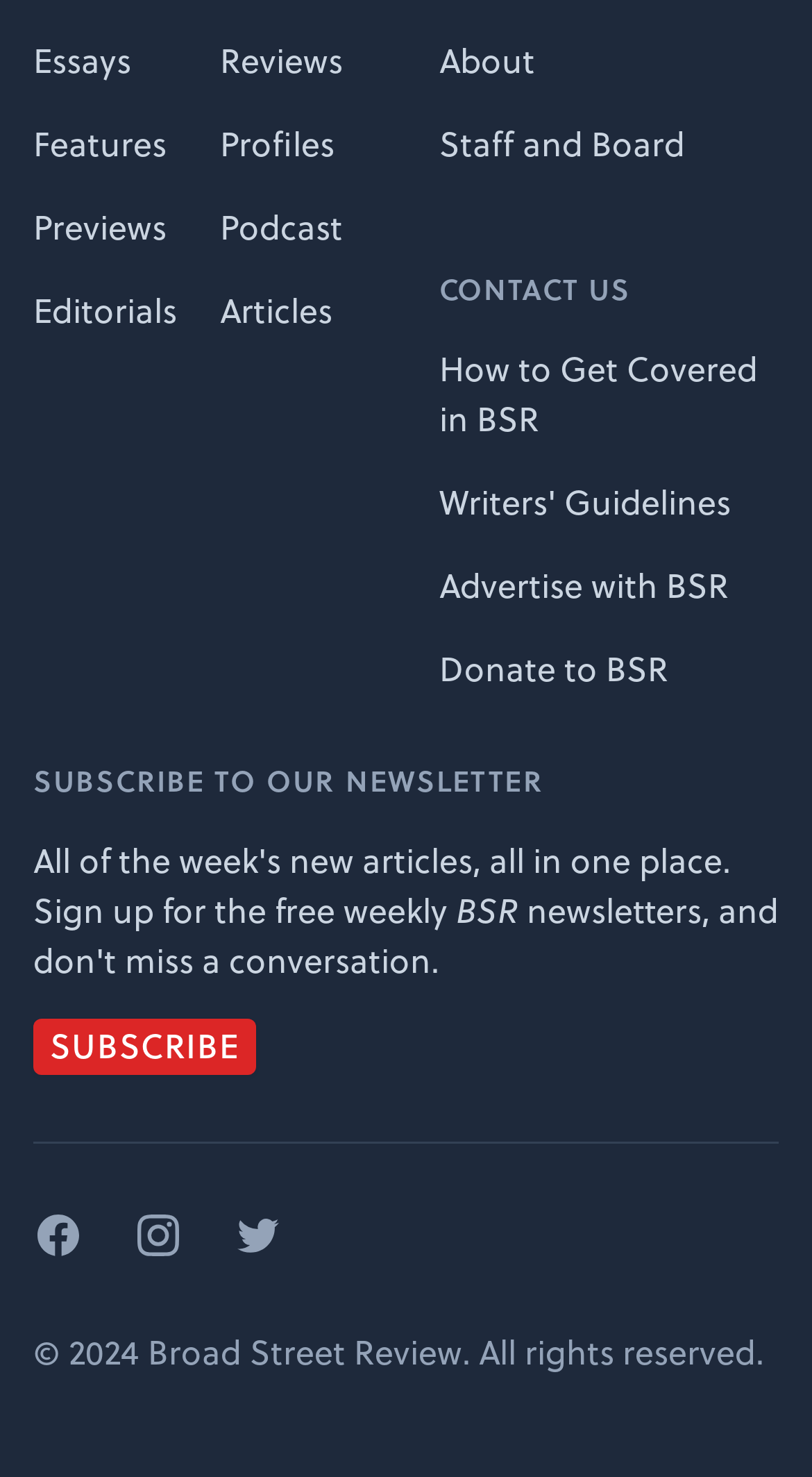What is the copyright year of this website?
Respond to the question with a single word or phrase according to the image.

2024